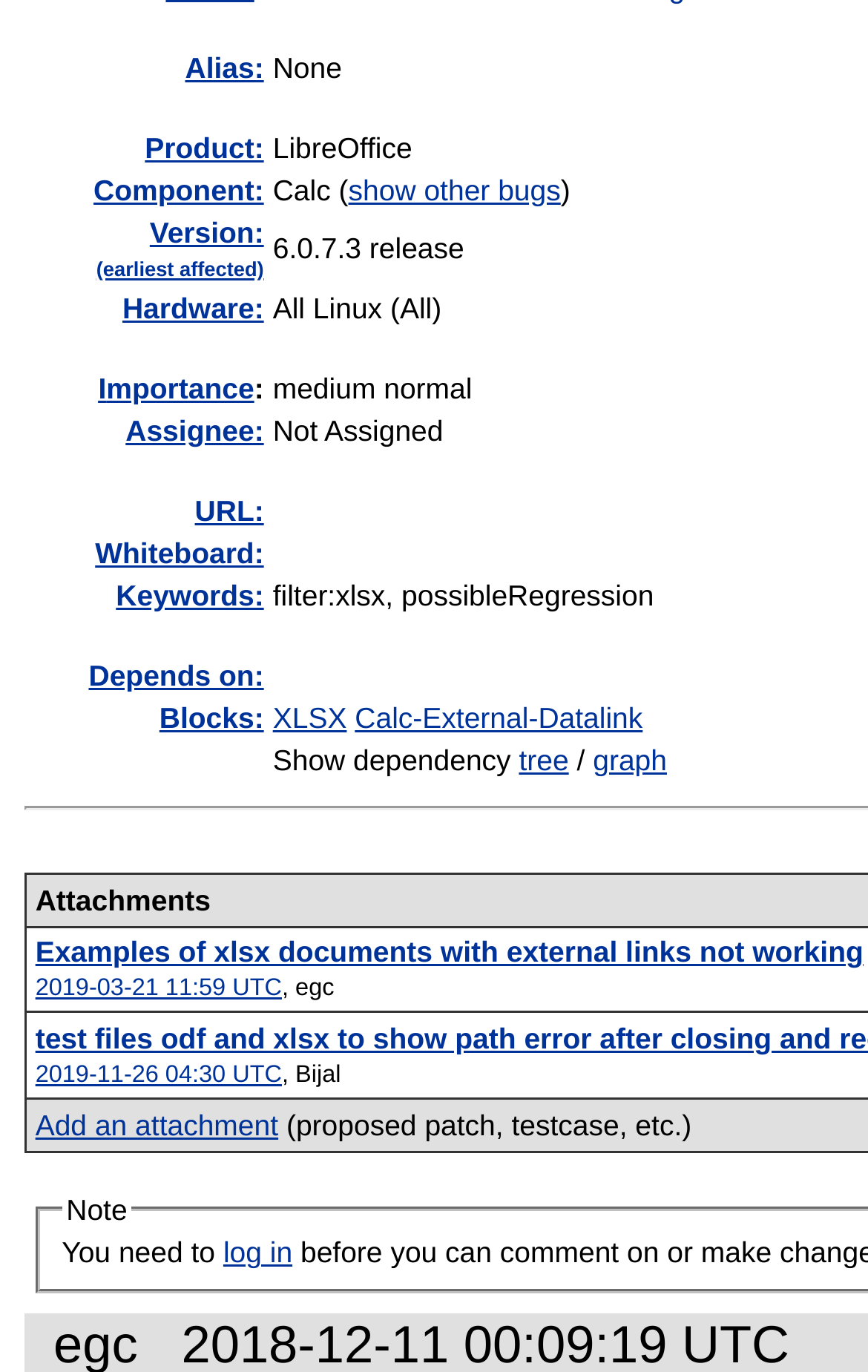Based on the element description FAQ, identify the bounding box of the UI element in the given webpage screenshot. The coordinates should be in the format (top-left x, top-left y, bottom-right x, bottom-right y) and must be between 0 and 1.

None